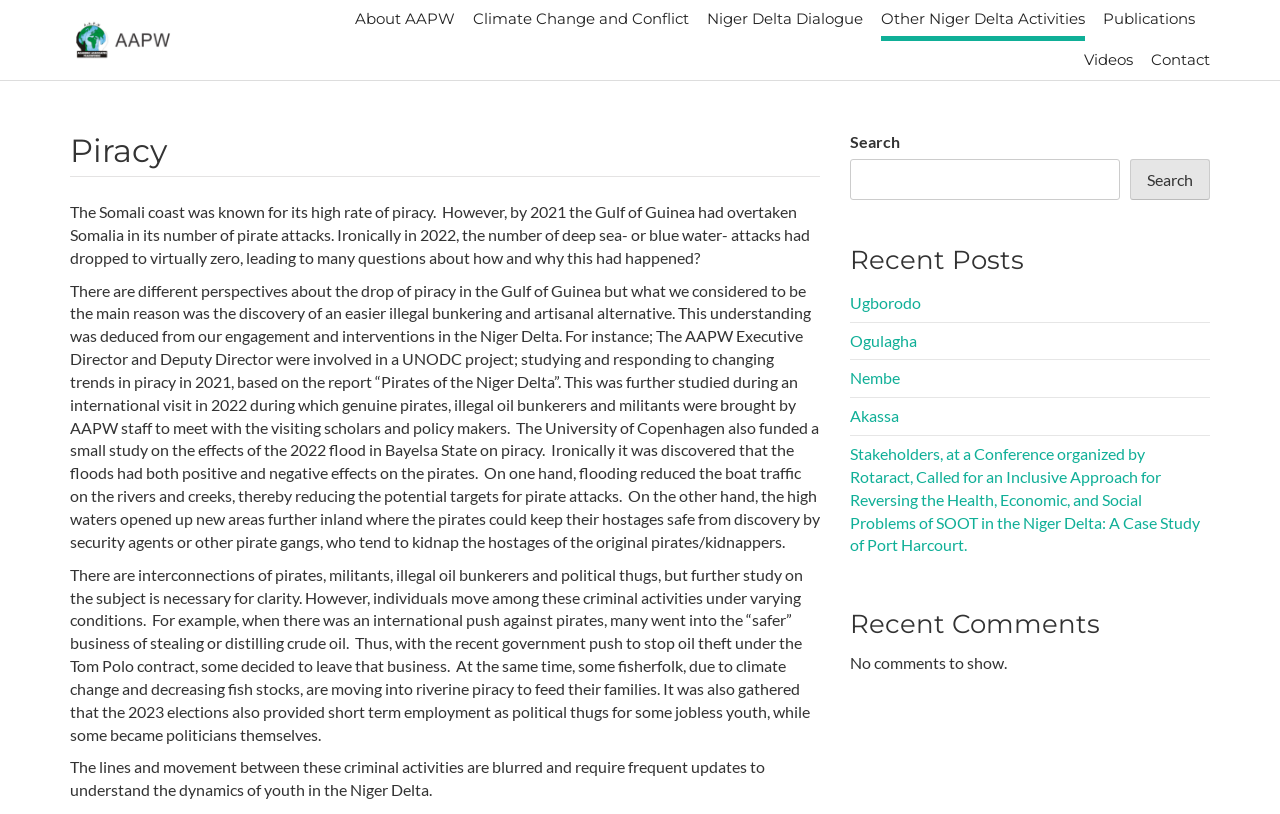Please provide the bounding box coordinates for the element that needs to be clicked to perform the instruction: "Contact Academic Associates Peacewworks". The coordinates must consist of four float numbers between 0 and 1, formatted as [left, top, right, bottom].

[0.899, 0.052, 0.945, 0.095]